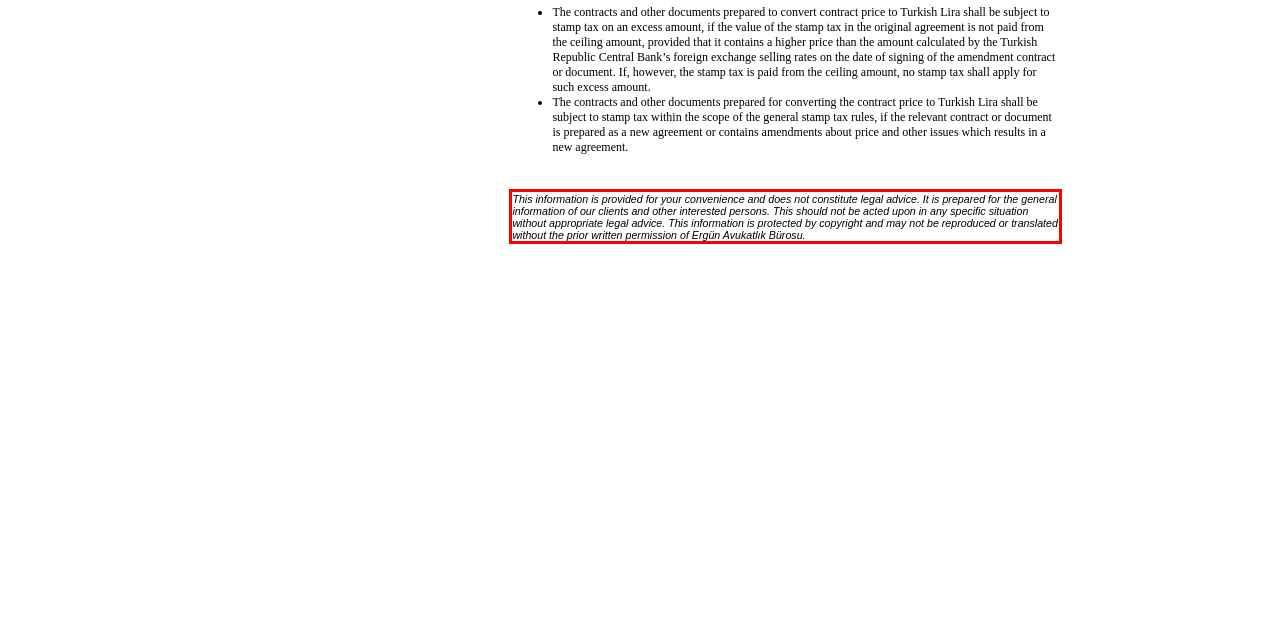Locate the red bounding box in the provided webpage screenshot and use OCR to determine the text content inside it.

This information is provided for your convenience and does not constitute legal advice. It is prepared for the general information of our clients and other interested persons. This should not be acted upon in any specific situation without appropriate legal advice. This information is protected by copyright and may not be reproduced or translated without the prior written permission of Ergün Avukatlık Bürosu.